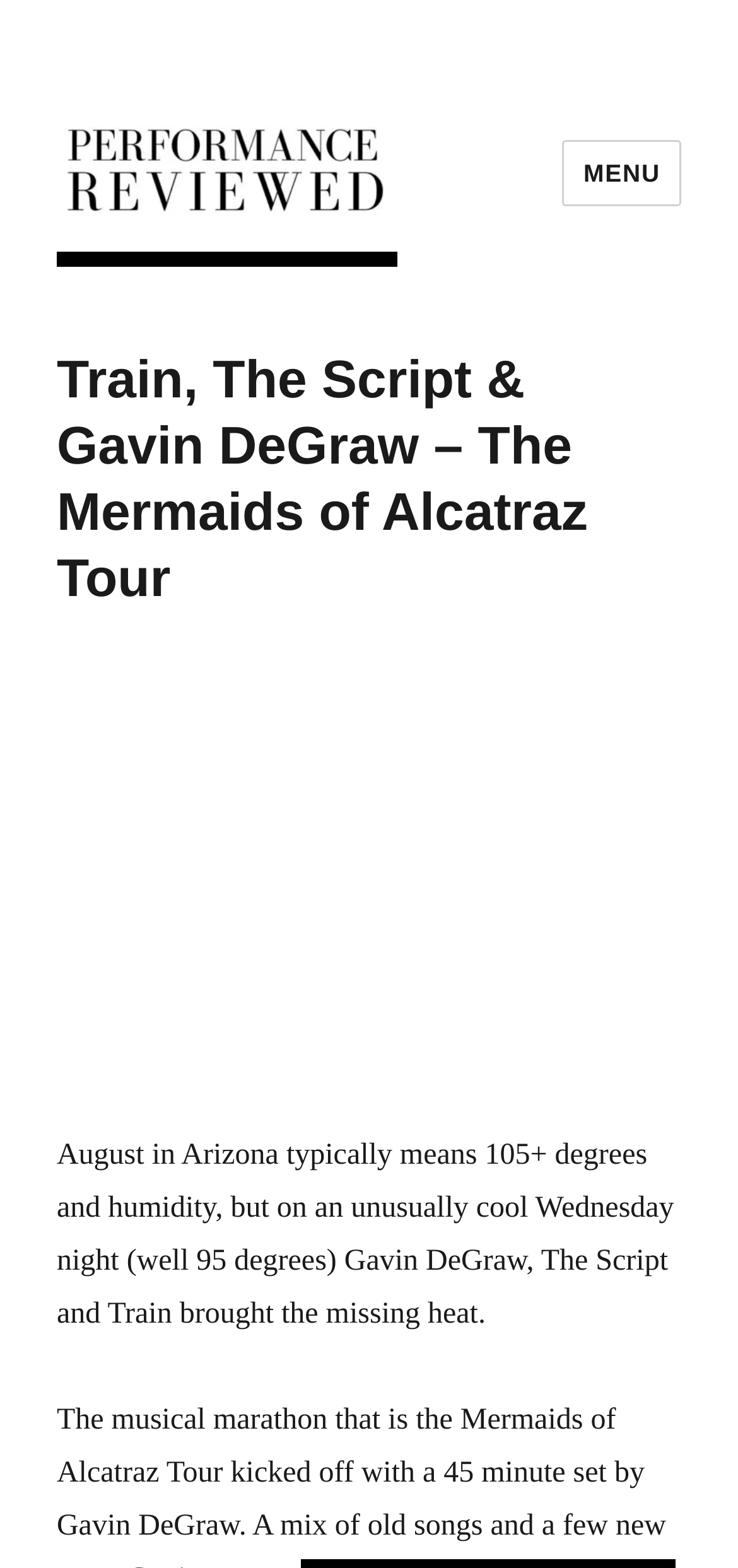What is the temperature in Arizona?
Analyze the image and deliver a detailed answer to the question.

The question asks about the temperature in Arizona. From the StaticText element, we can see that the text mentions 'an unusually cool Wednesday night (well 95 degrees)'. This implies that the temperature in Arizona is 95 degrees.